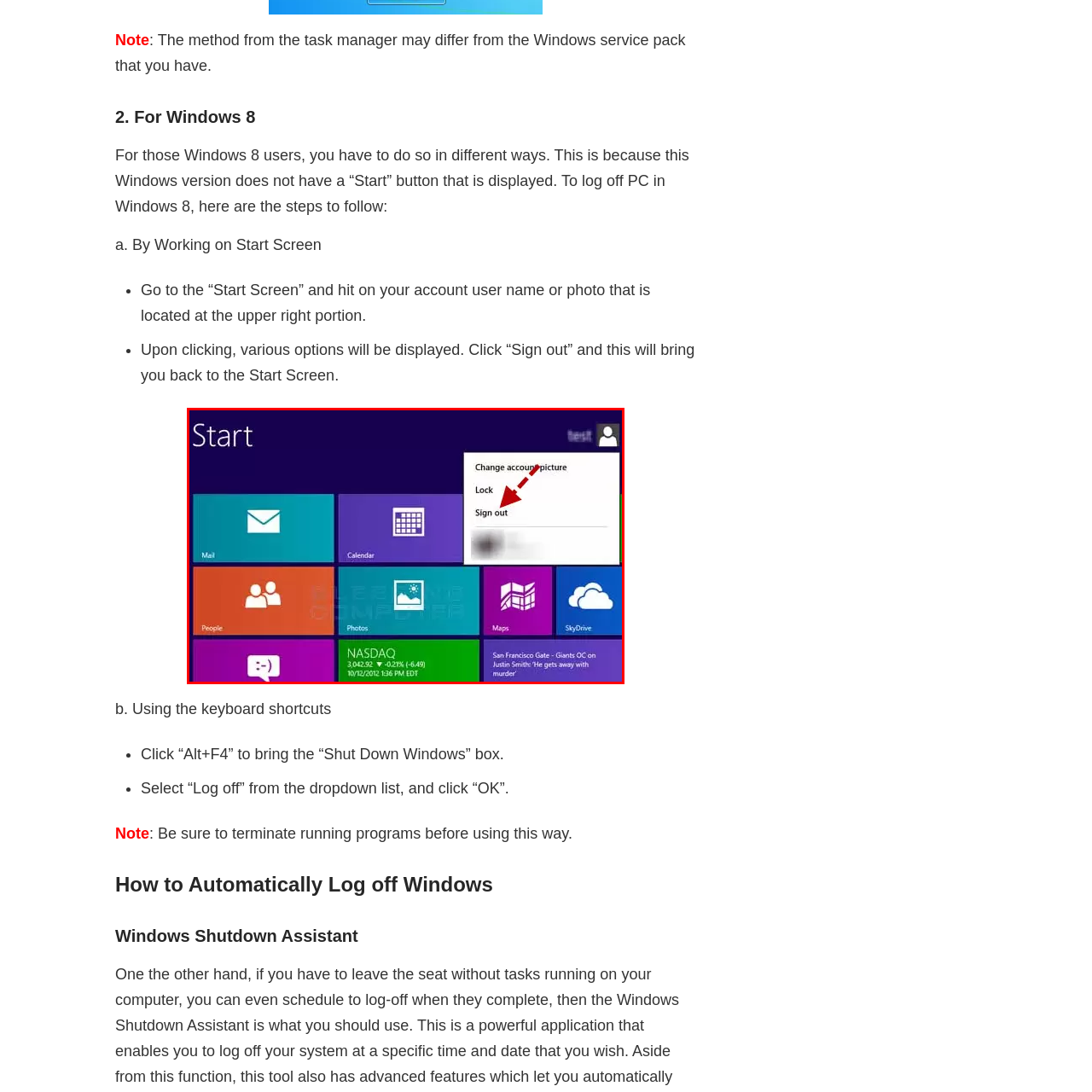Check the section outlined in red, What do the vibrant tiles on the Start Screen represent? Please reply with a single word or phrase.

Applications and features